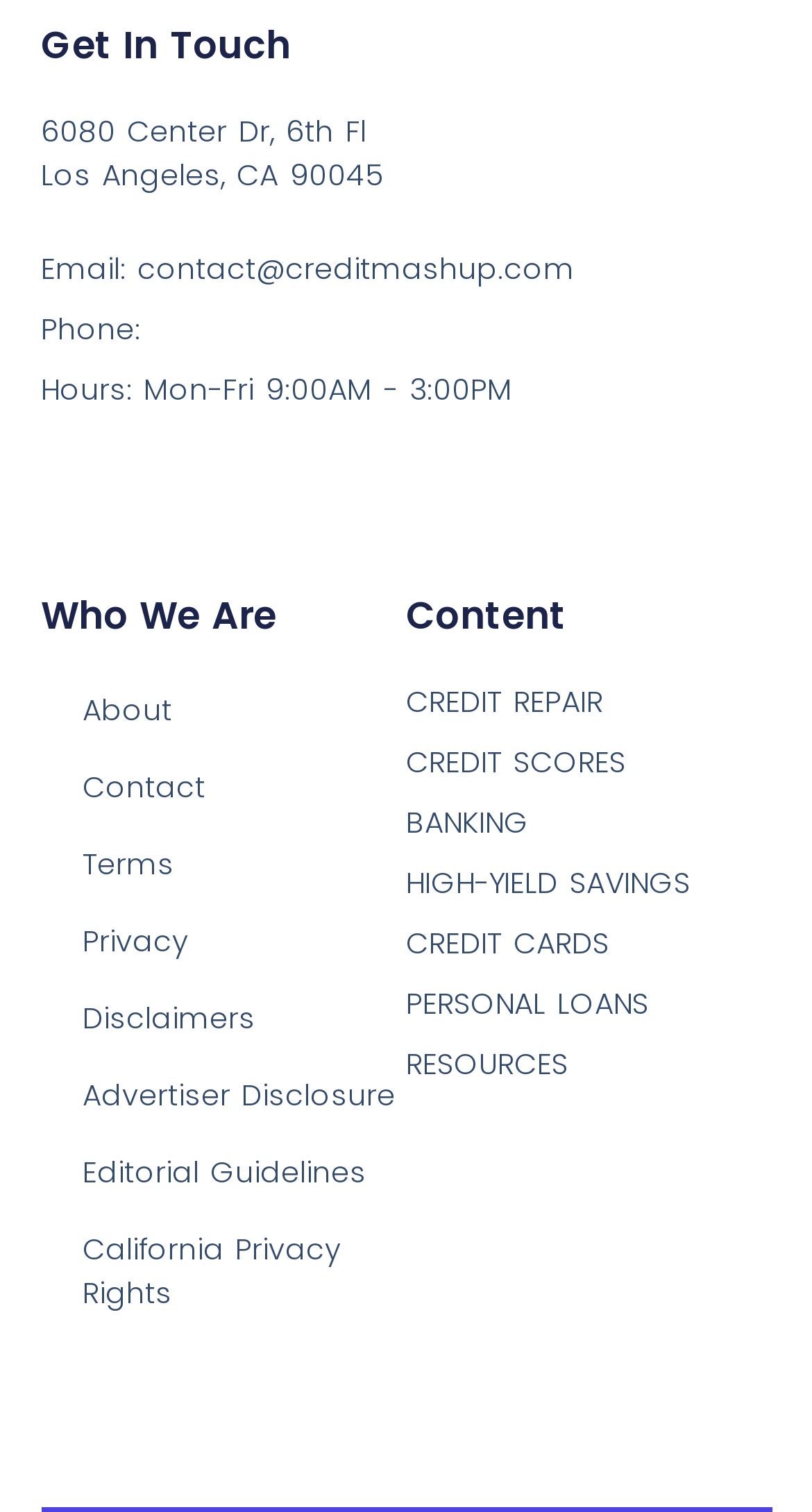Find the bounding box of the web element that fits this description: "Privacy".

[0.101, 0.603, 0.5, 0.643]